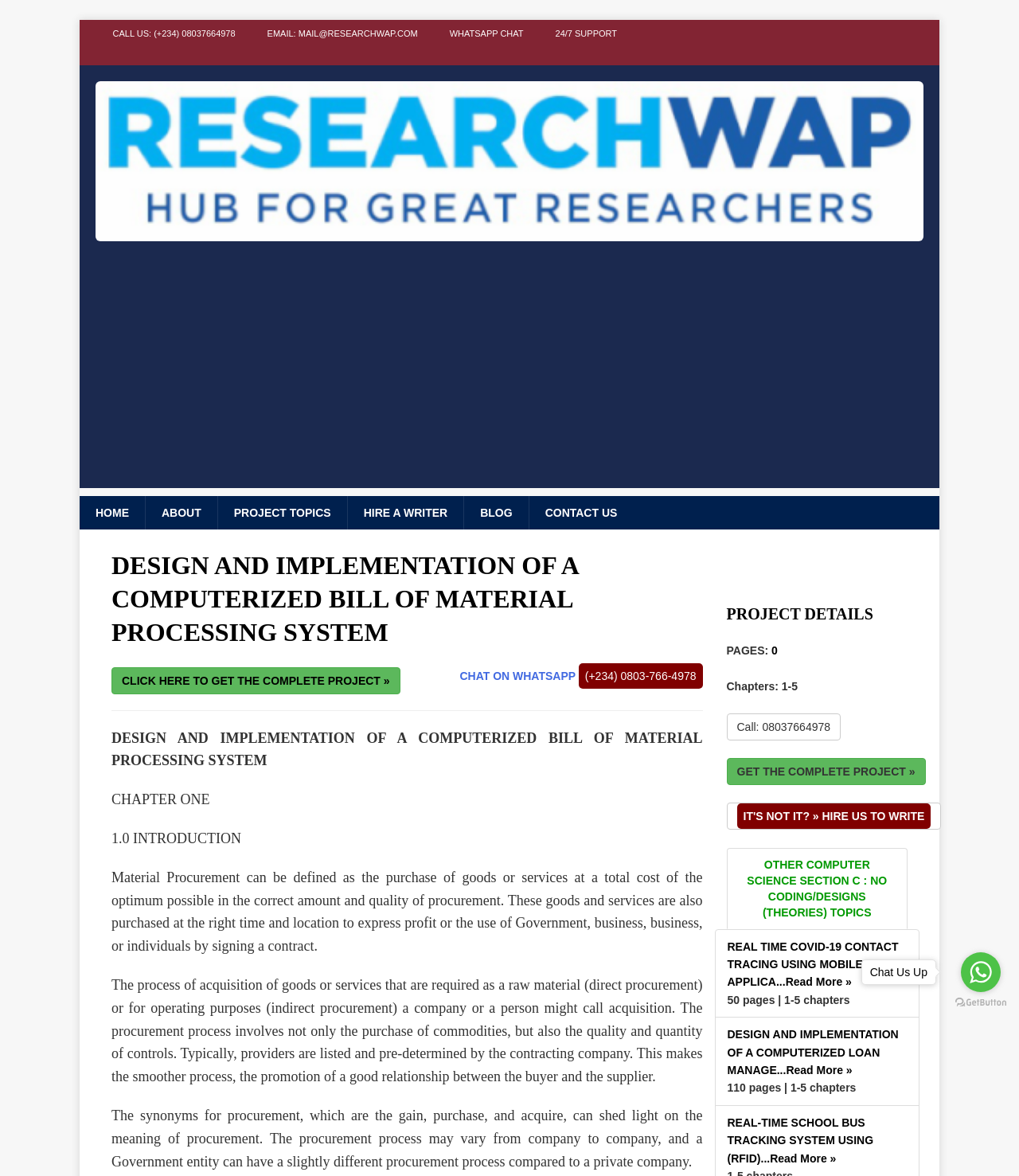Give the bounding box coordinates for the element described as: "GET THE COMPLETE PROJECT »".

[0.713, 0.644, 0.908, 0.668]